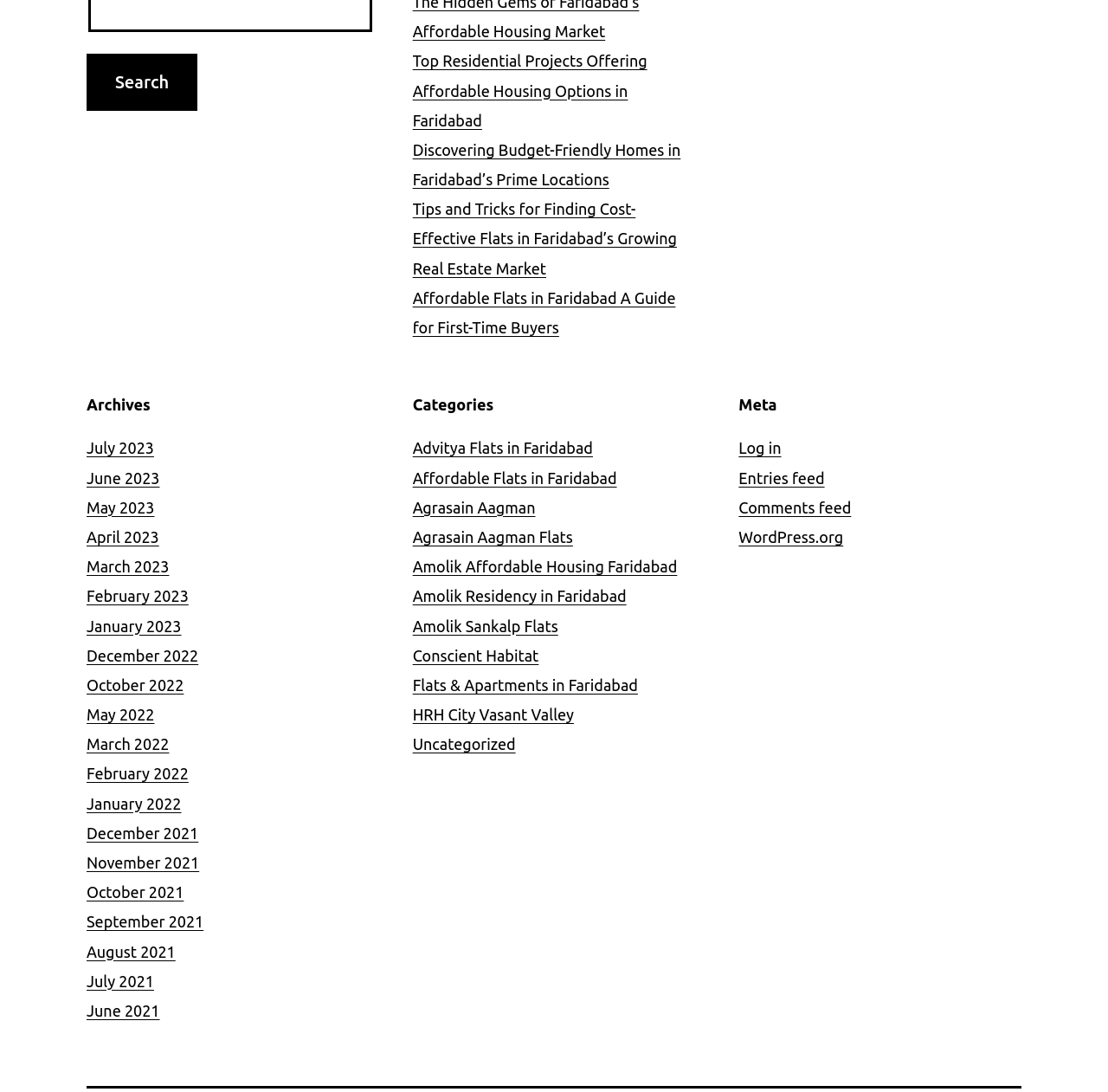How many links are under the 'Archives' navigation?
Refer to the screenshot and respond with a concise word or phrase.

24